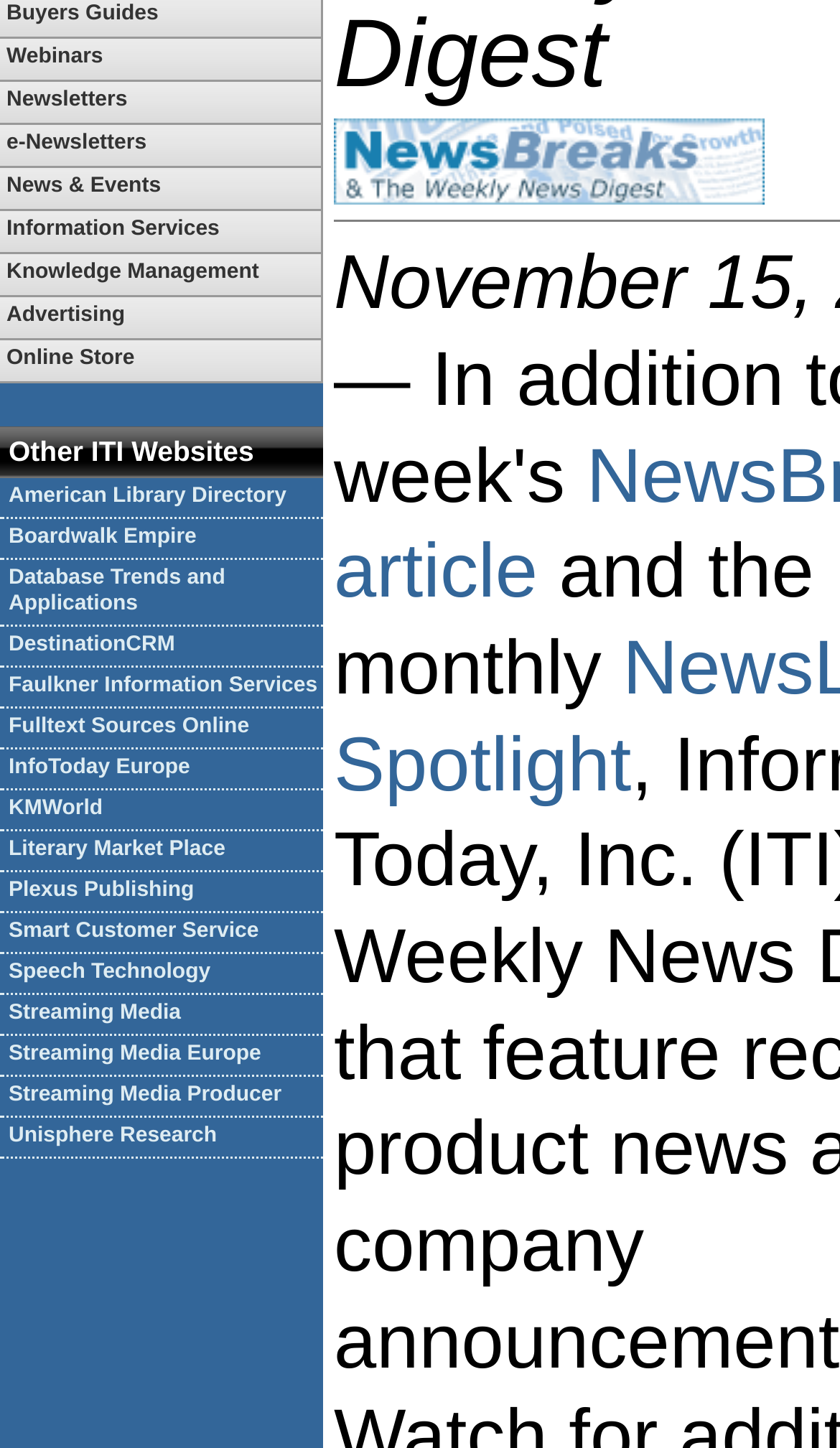From the element description: "Database Trends and Applications", extract the bounding box coordinates of the UI element. The coordinates should be expressed as four float numbers between 0 and 1, in the order [left, top, right, bottom].

[0.0, 0.387, 0.385, 0.433]